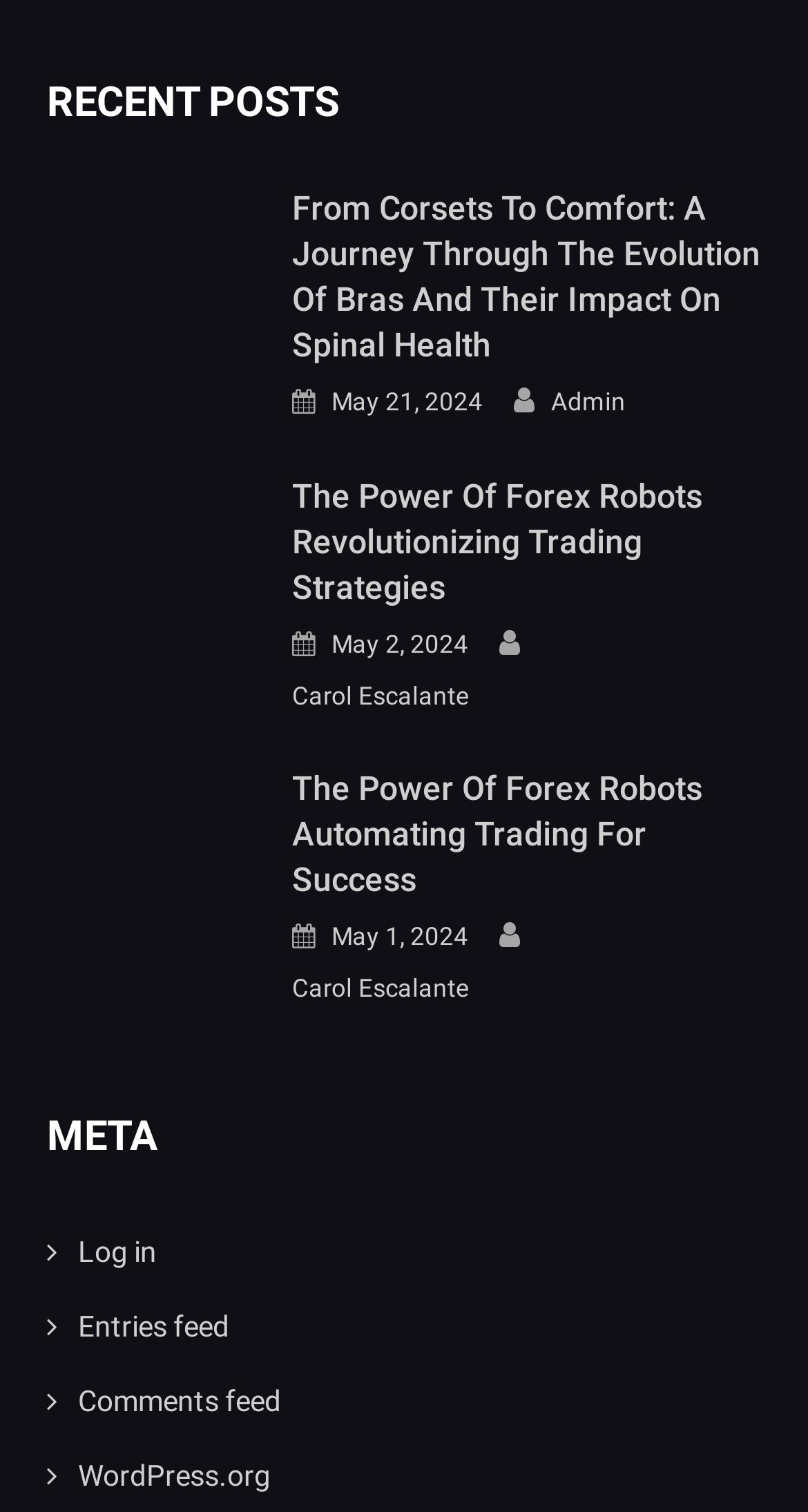Please identify the bounding box coordinates of where to click in order to follow the instruction: "View recent posts about Bras".

[0.058, 0.162, 0.323, 0.184]